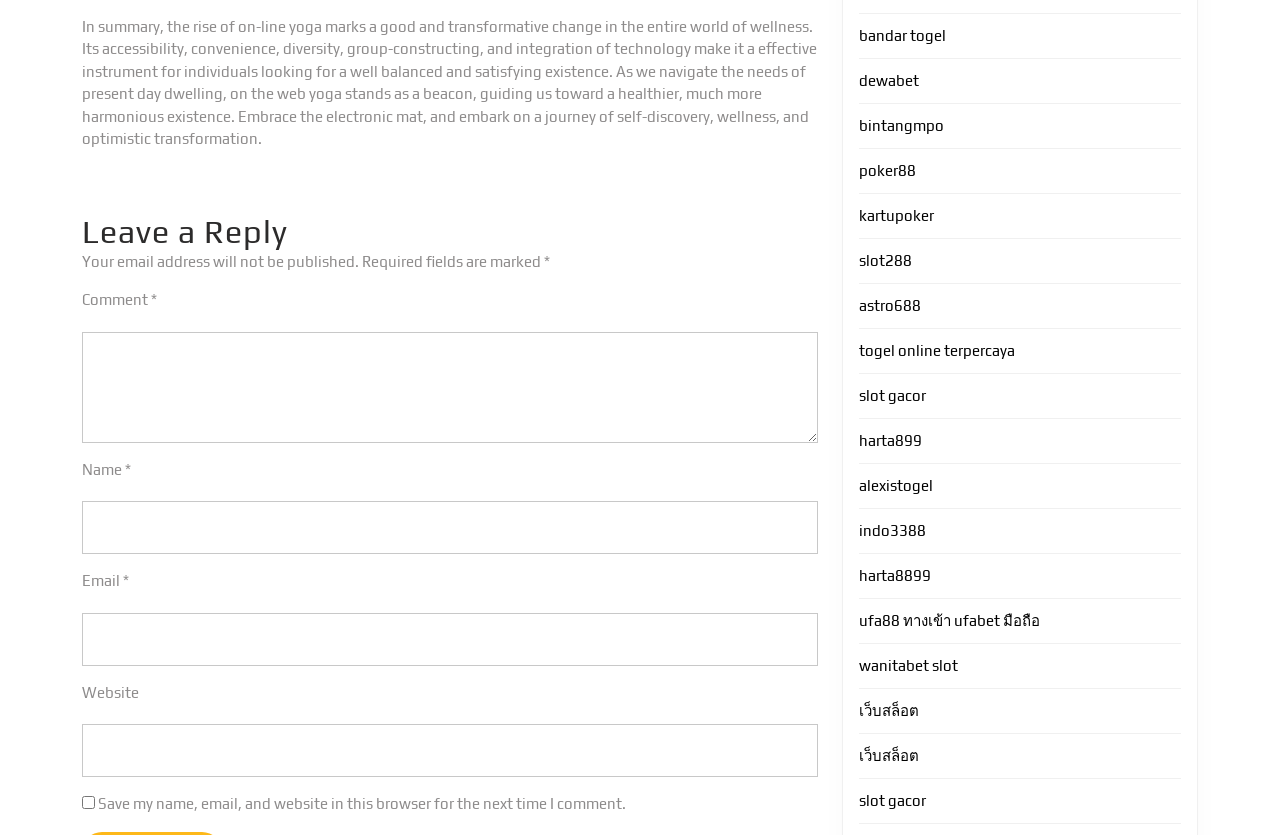Identify the bounding box coordinates of the HTML element based on this description: "parent_node: Comment * name="comment"".

[0.064, 0.397, 0.639, 0.53]